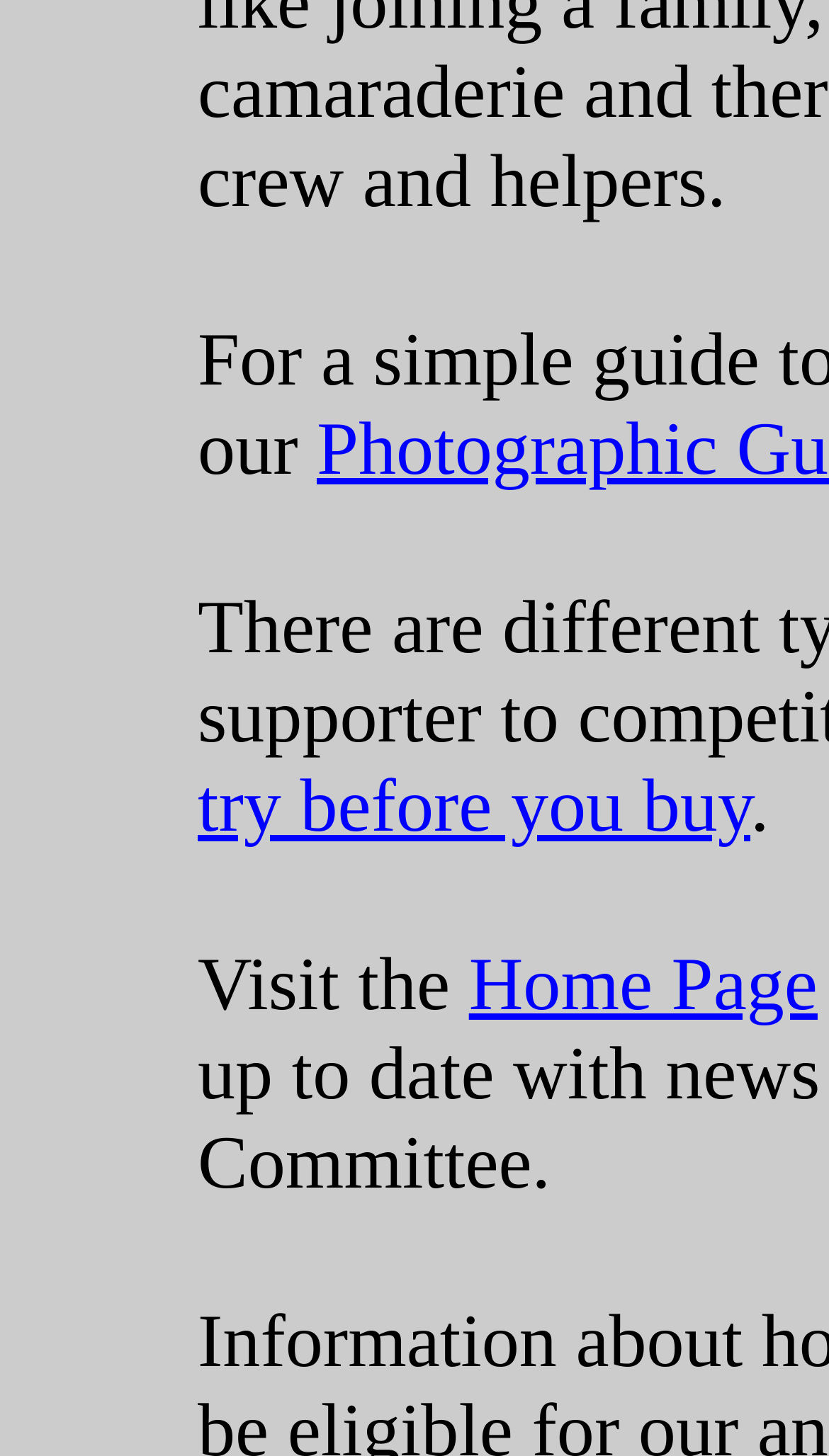Give the bounding box coordinates for the element described as: "News".

None